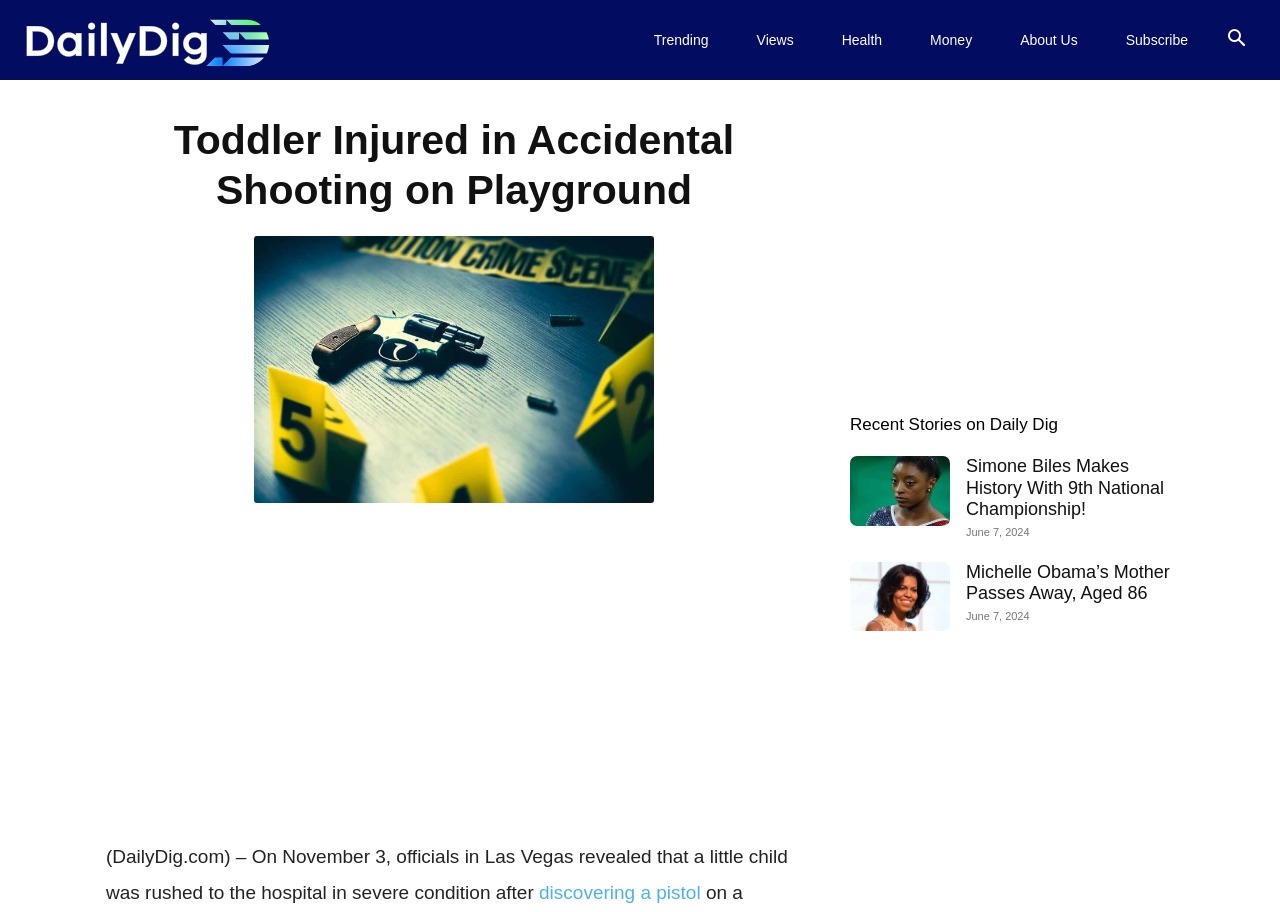Could you highlight the region that needs to be clicked to execute the instruction: "Read the article about Simone Biles Makes History With 9th National Championship!"?

[0.664, 0.5, 0.742, 0.577]